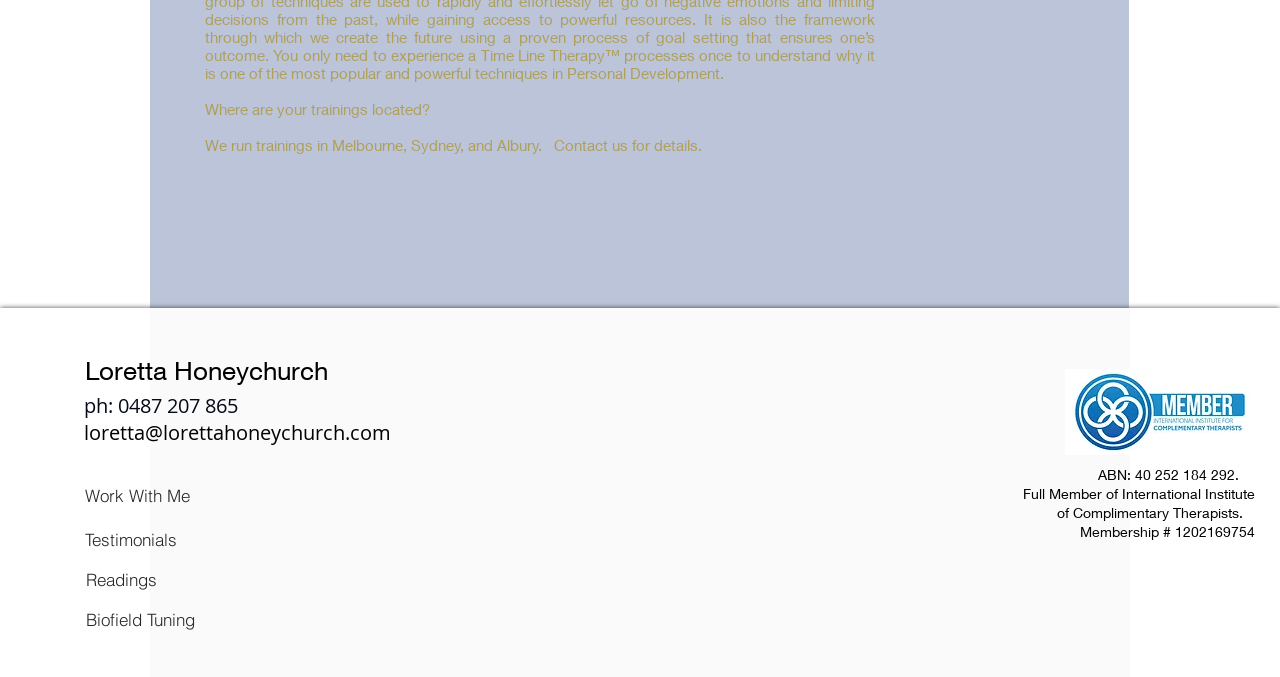Find the bounding box of the element with the following description: "Biofield Tuning". The coordinates must be four float numbers between 0 and 1, formatted as [left, top, right, bottom].

[0.054, 0.885, 0.165, 0.944]